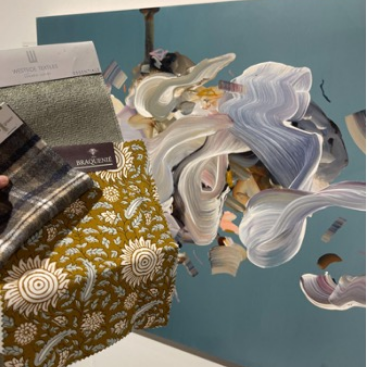What is the purpose of bringing swatches while shopping for art?
Answer the question in as much detail as possible.

The caption suggests that bringing swatches while shopping for art is important to ensure that the artwork coordinates with key pieces of furniture in one's space, highlighting the connection between textile choices and artistic expression.